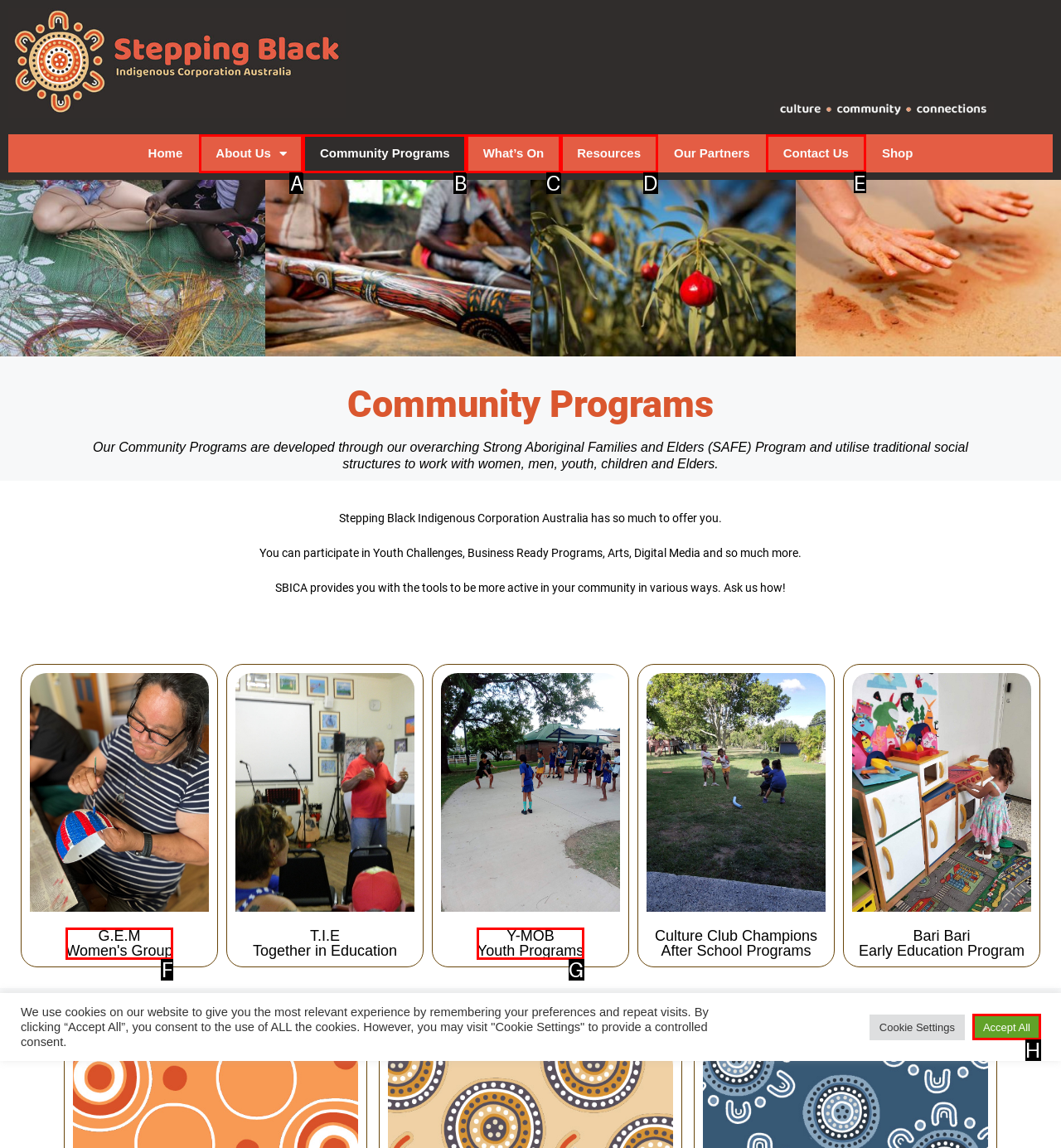To complete the instruction: Contact Us, which HTML element should be clicked?
Respond with the option's letter from the provided choices.

E